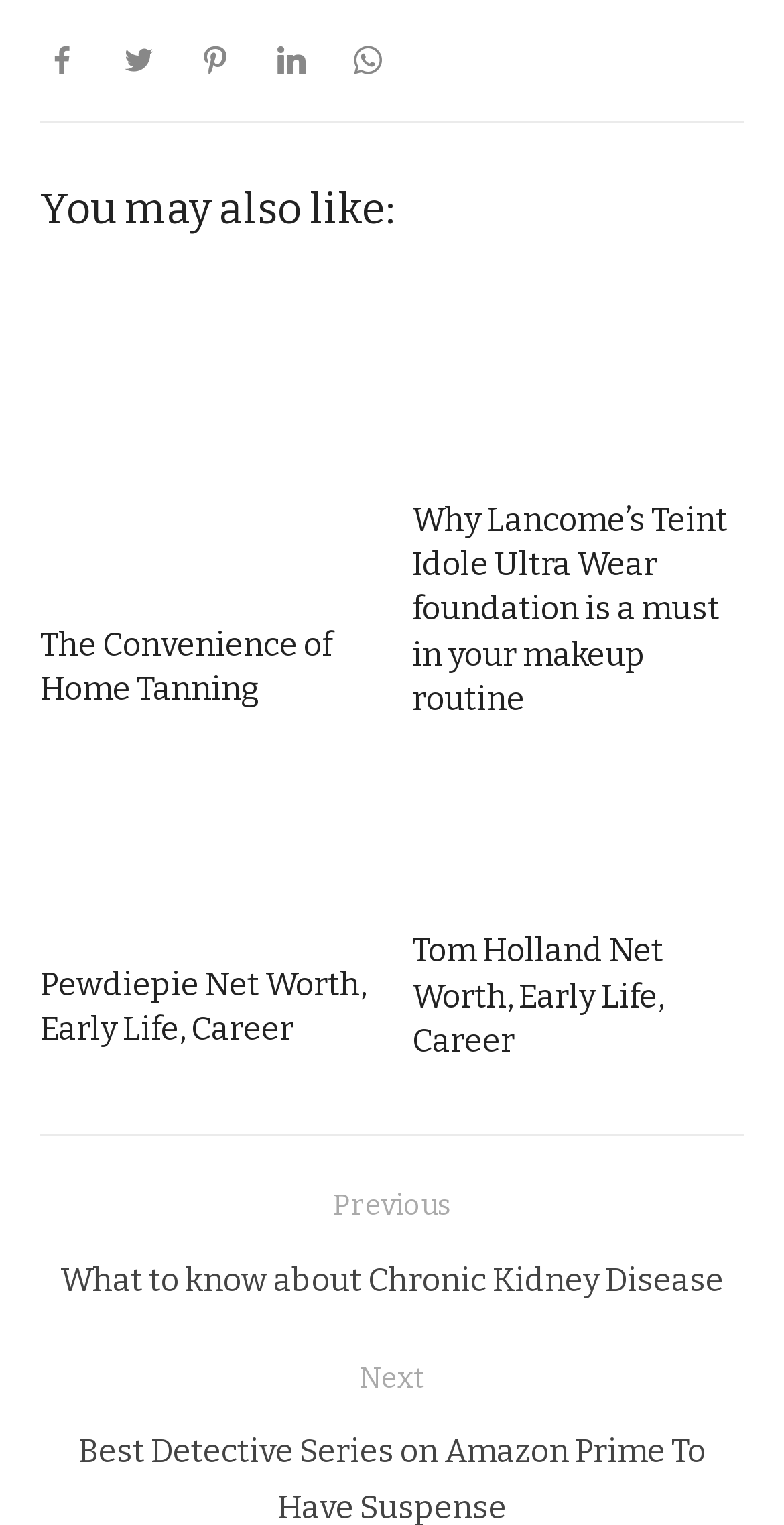Highlight the bounding box coordinates of the element you need to click to perform the following instruction: "Click the home icon."

[0.051, 0.026, 0.108, 0.051]